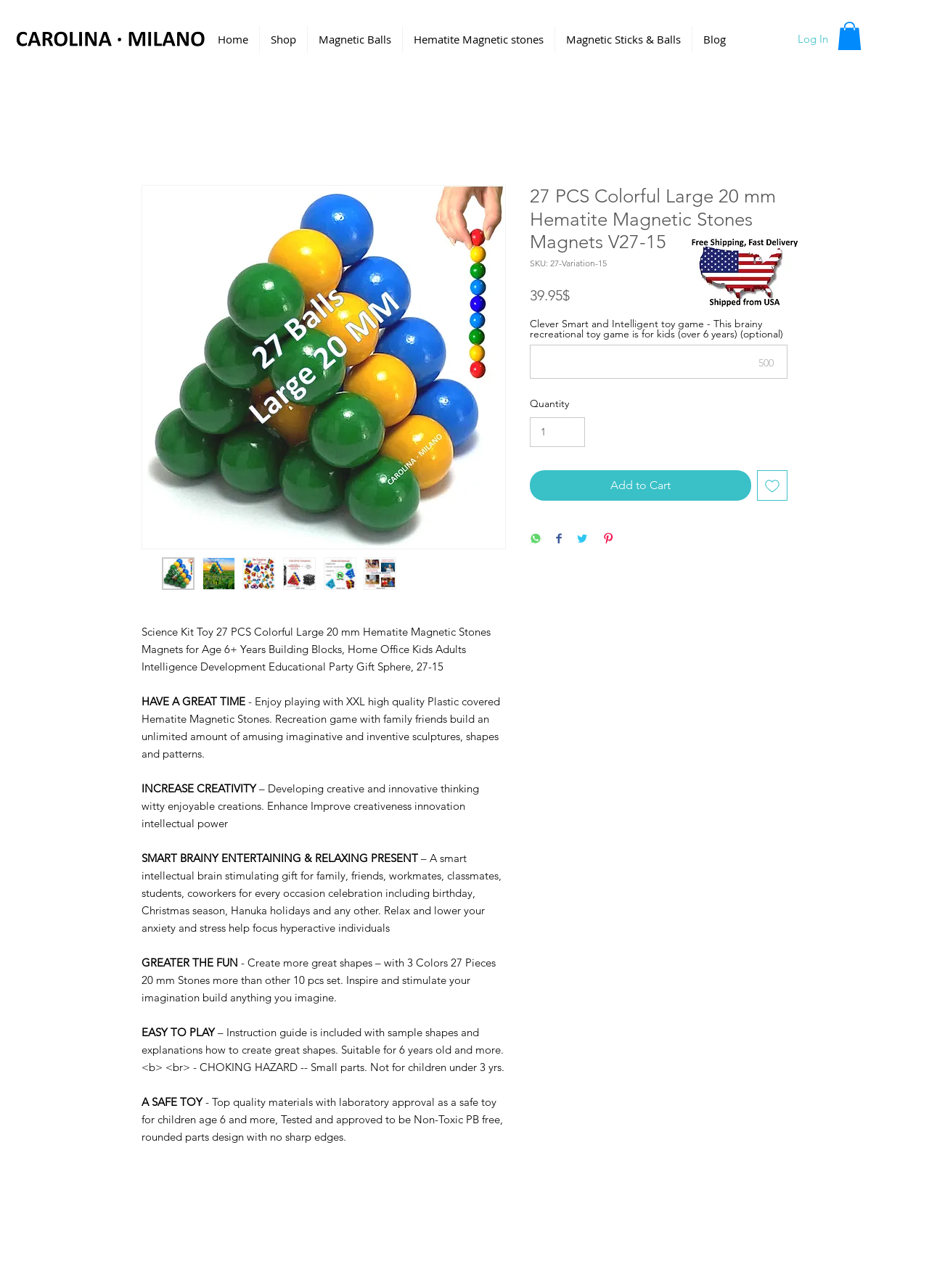Based on the description "parent_node: 500", find the bounding box of the specified UI element.

[0.57, 0.267, 0.848, 0.294]